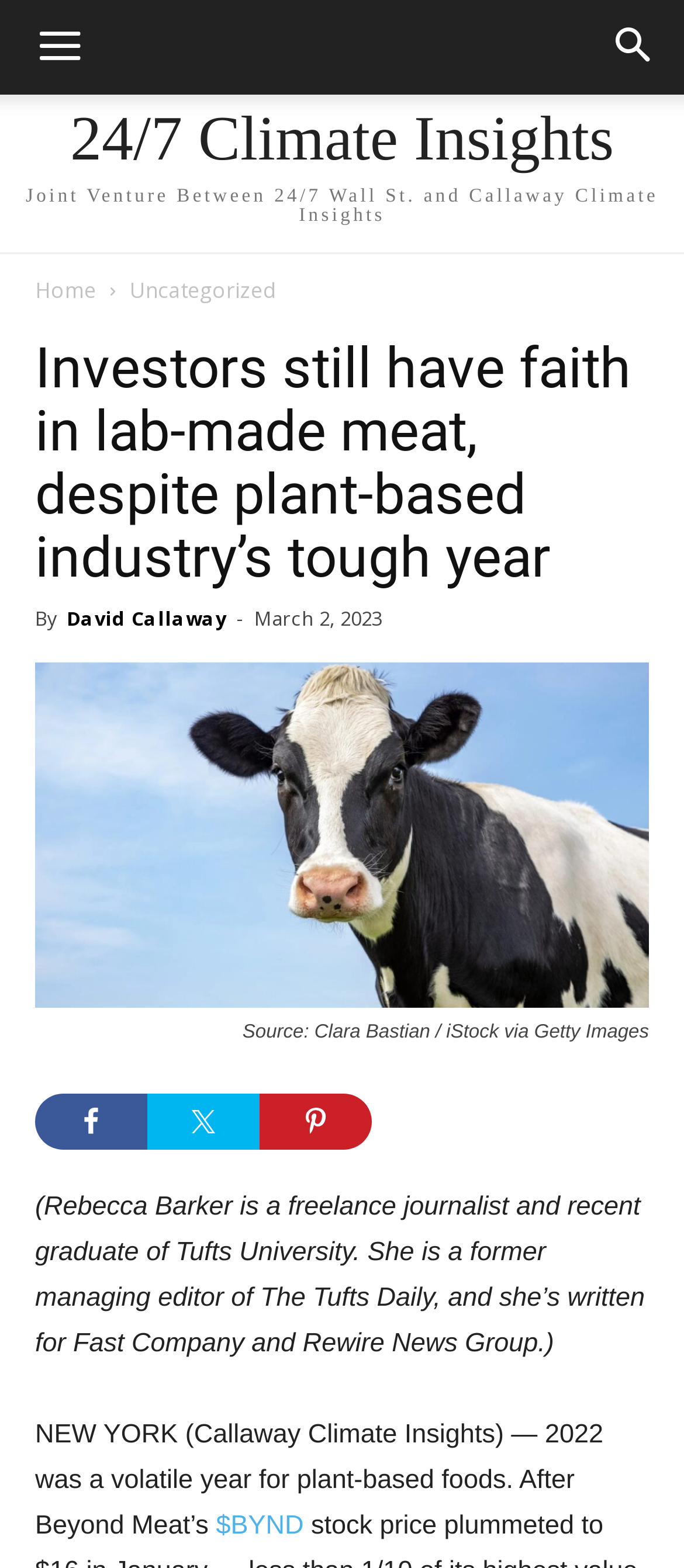Answer this question using a single word or a brief phrase:
How many social media sharing options are available?

3